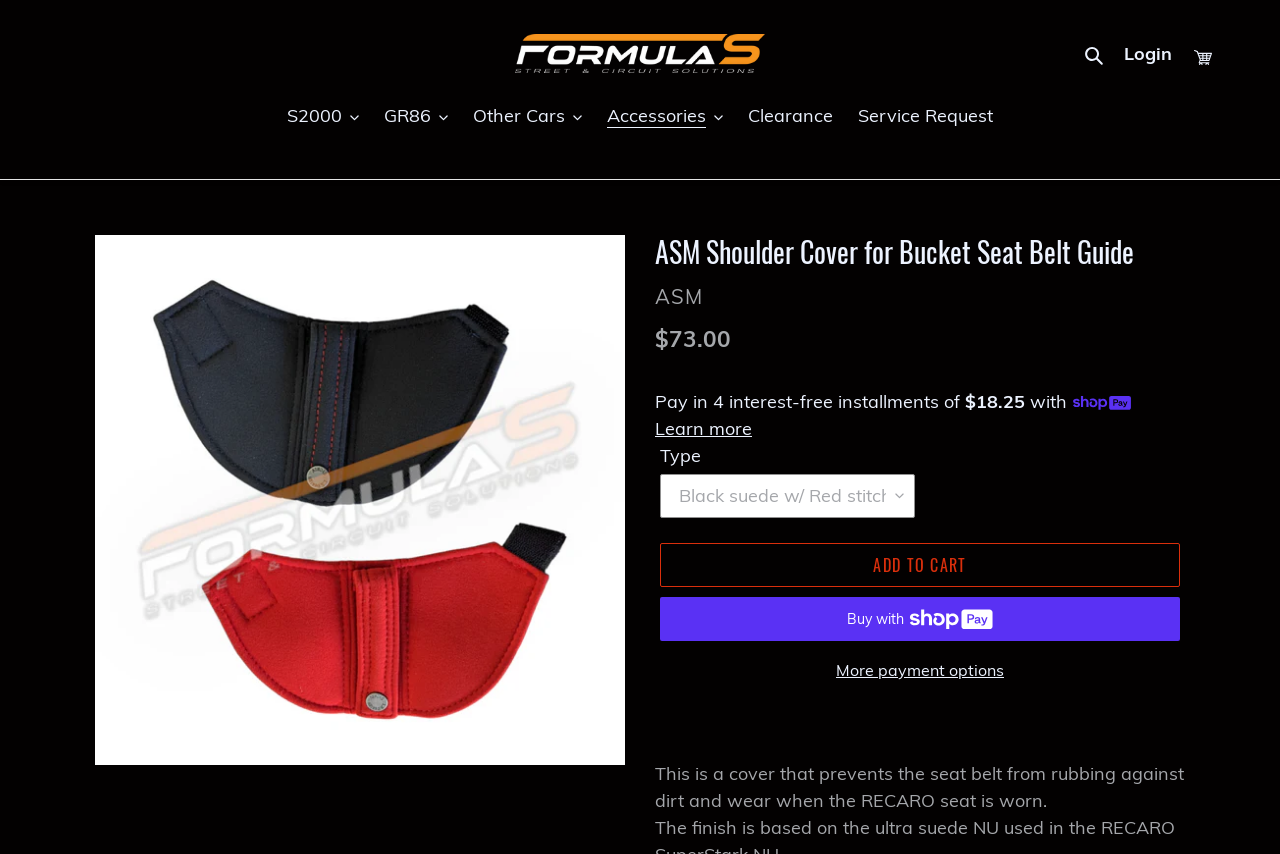Answer the question with a brief word or phrase:
What type of seat is the product designed for?

RECARO seat